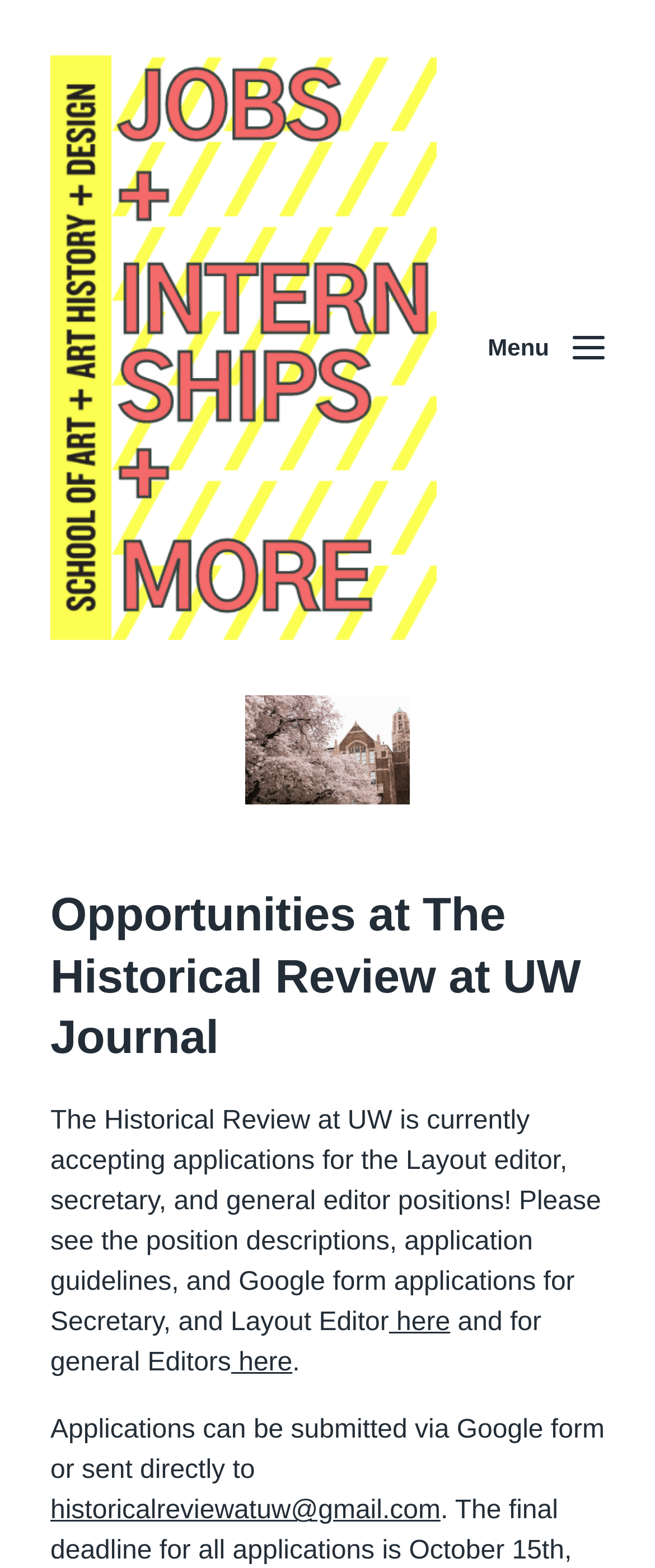What is the main heading displayed on the webpage? Please provide the text.

Opportunities at The Historical Review at UW Journal